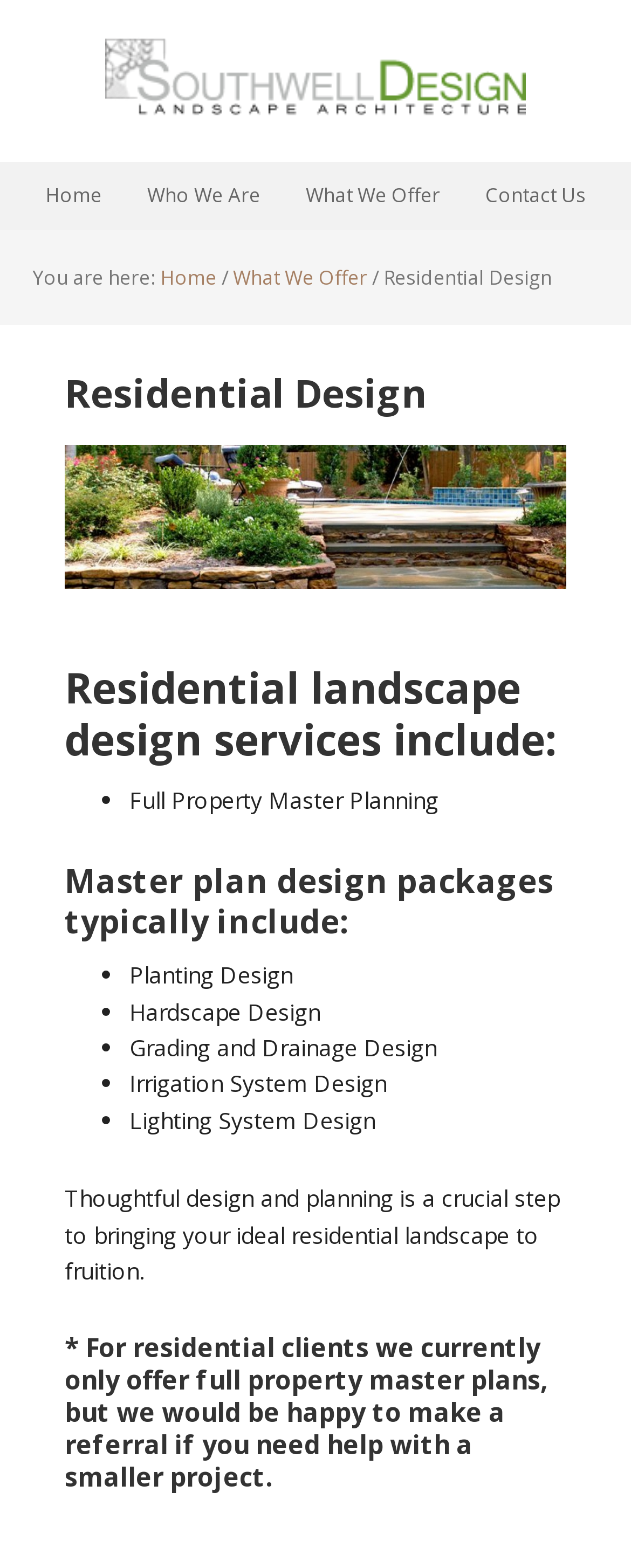Answer the question below using just one word or a short phrase: 
What is the first step in bringing a residential landscape to life?

Thoughtful design and planning